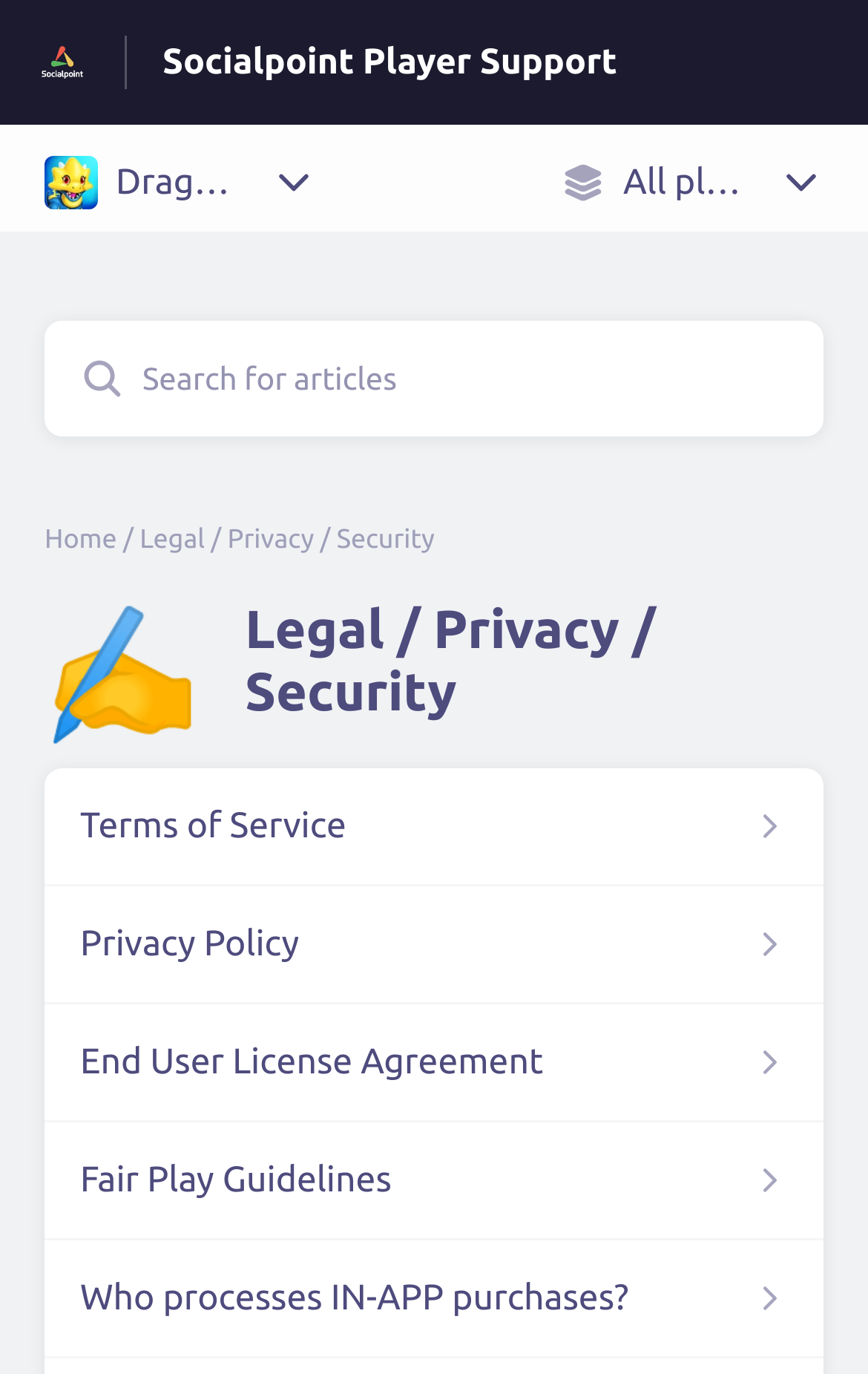Provide a short, one-word or phrase answer to the question below:
What is the navigation option above 'Legal / Privacy / Security'?

Home